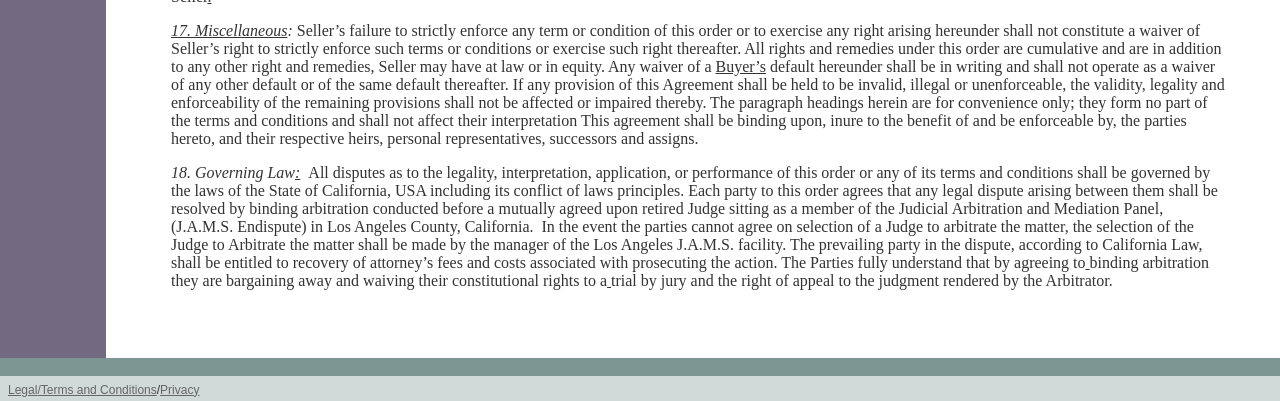Identify the bounding box of the HTML element described as: "Privacy".

[0.125, 0.954, 0.156, 0.989]